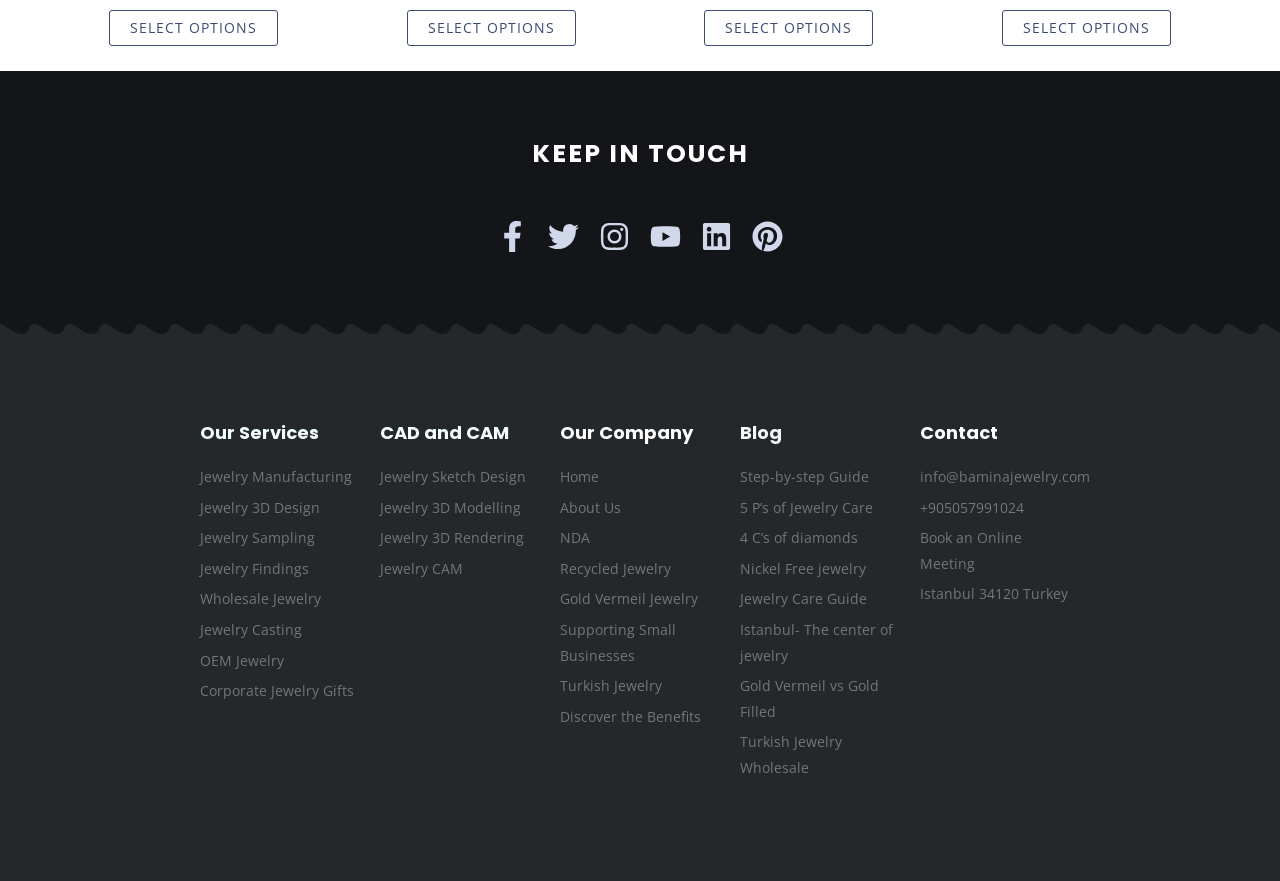Please analyze the image and give a detailed answer to the question:
How many ring options are available?

Based on the webpage, there are four ring options available, each with a 'SELECT OPTIONS' button, which are '925 Sterling Silver Oxidized Masked Men Ring', '925 Sterling Silver Oxidized Wolf Men Ring', '925 Sterling Silver Oxidized Leo Men Ring', and '925 Sterling Silver Oxidized Cobra Men Ring'.